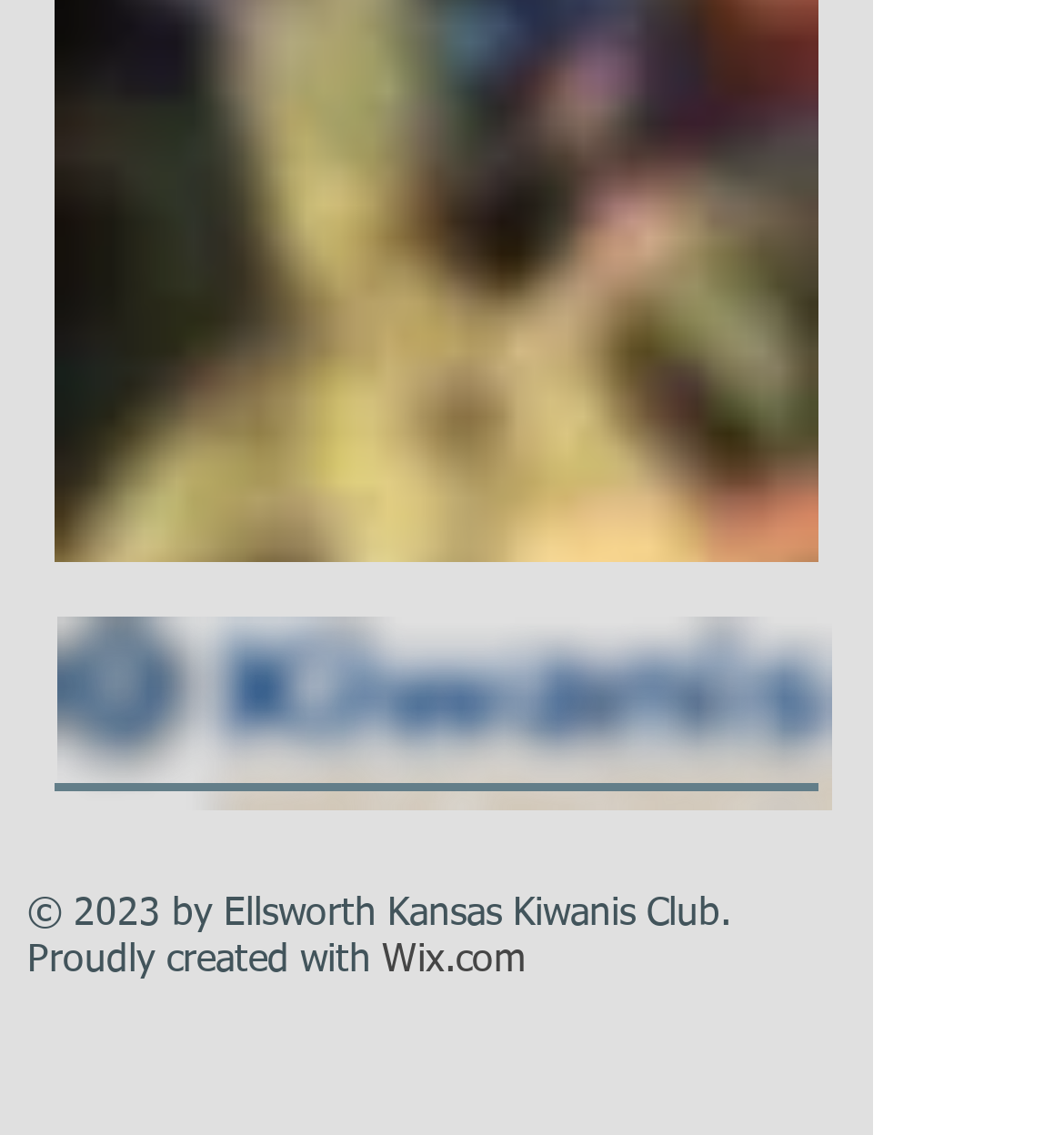What is the platform used to create the website?
Provide a thorough and detailed answer to the question.

The answer can be found by looking at the link element with the text 'Wix.com' which is a child element of the contentinfo element. This link indicates the platform used to create the website.